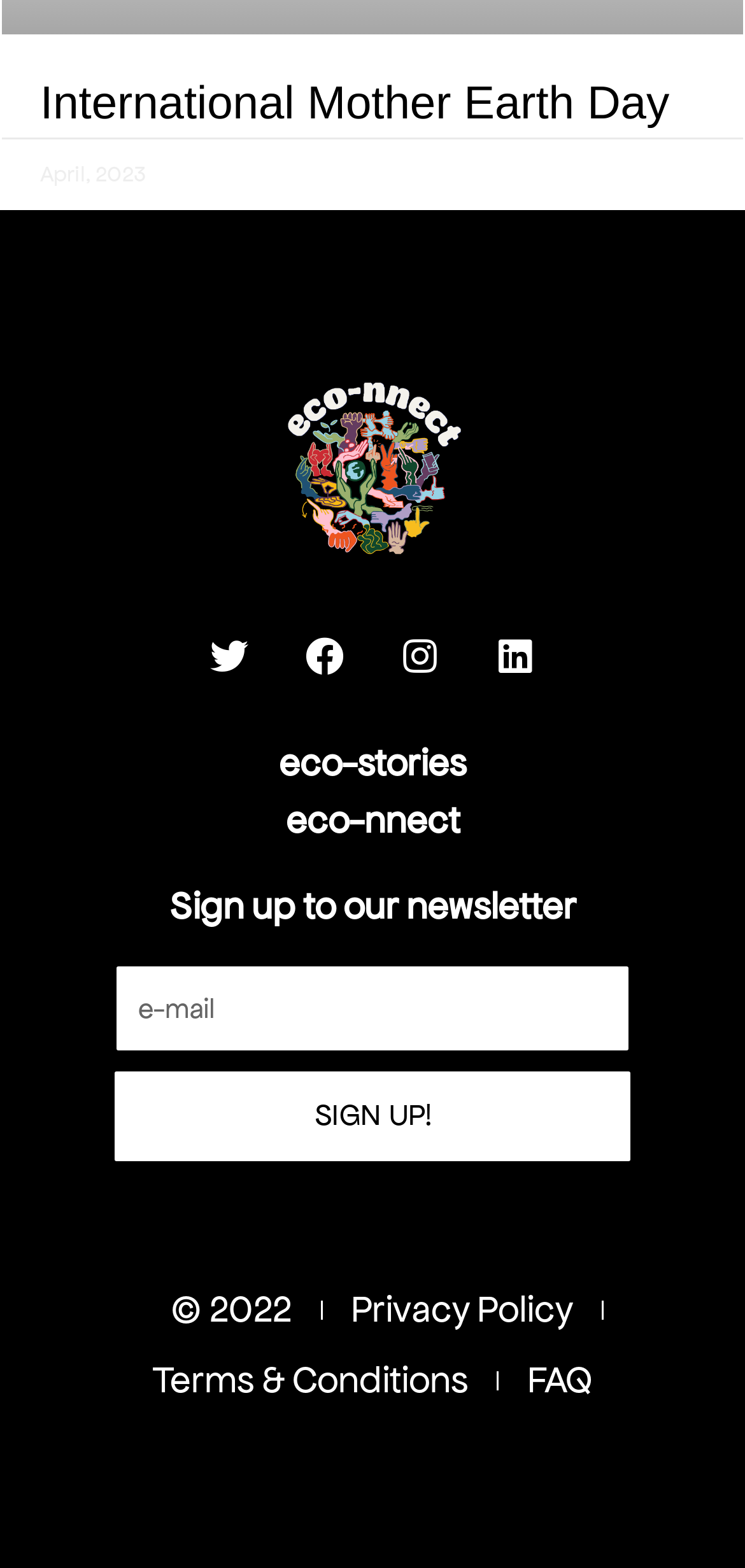Please determine the bounding box coordinates for the element that should be clicked to follow these instructions: "Click on SIGN UP!".

[0.154, 0.683, 0.846, 0.74]